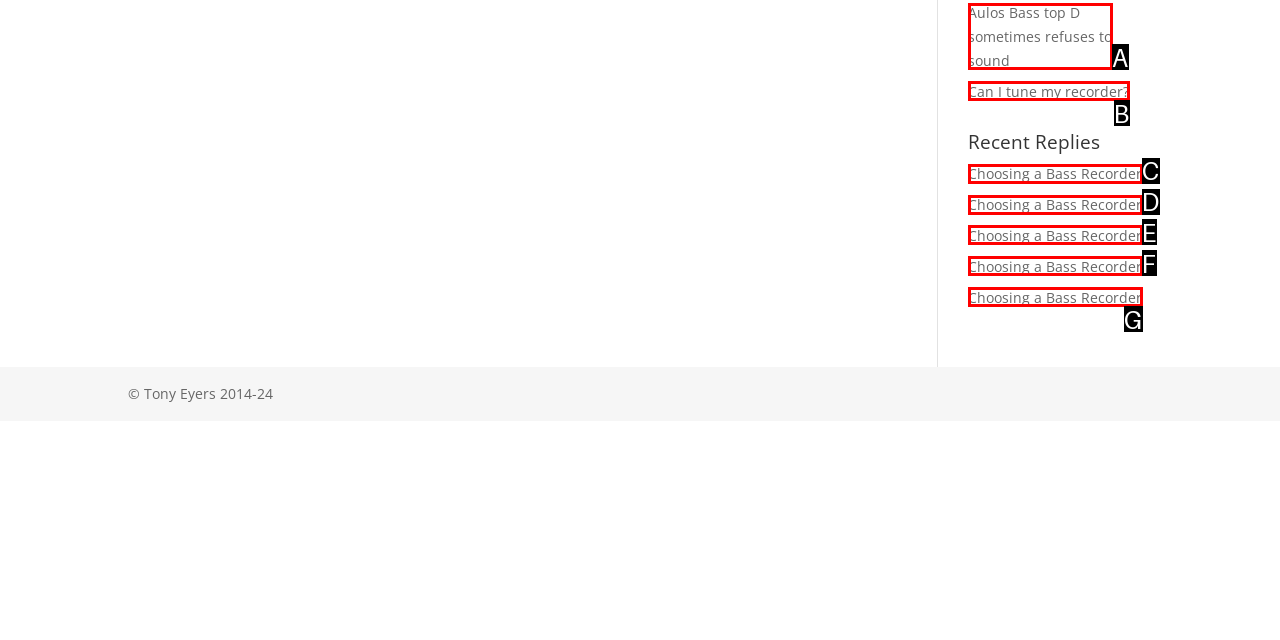Find the HTML element that matches the description: Choosing a Bass Recorder
Respond with the corresponding letter from the choices provided.

G